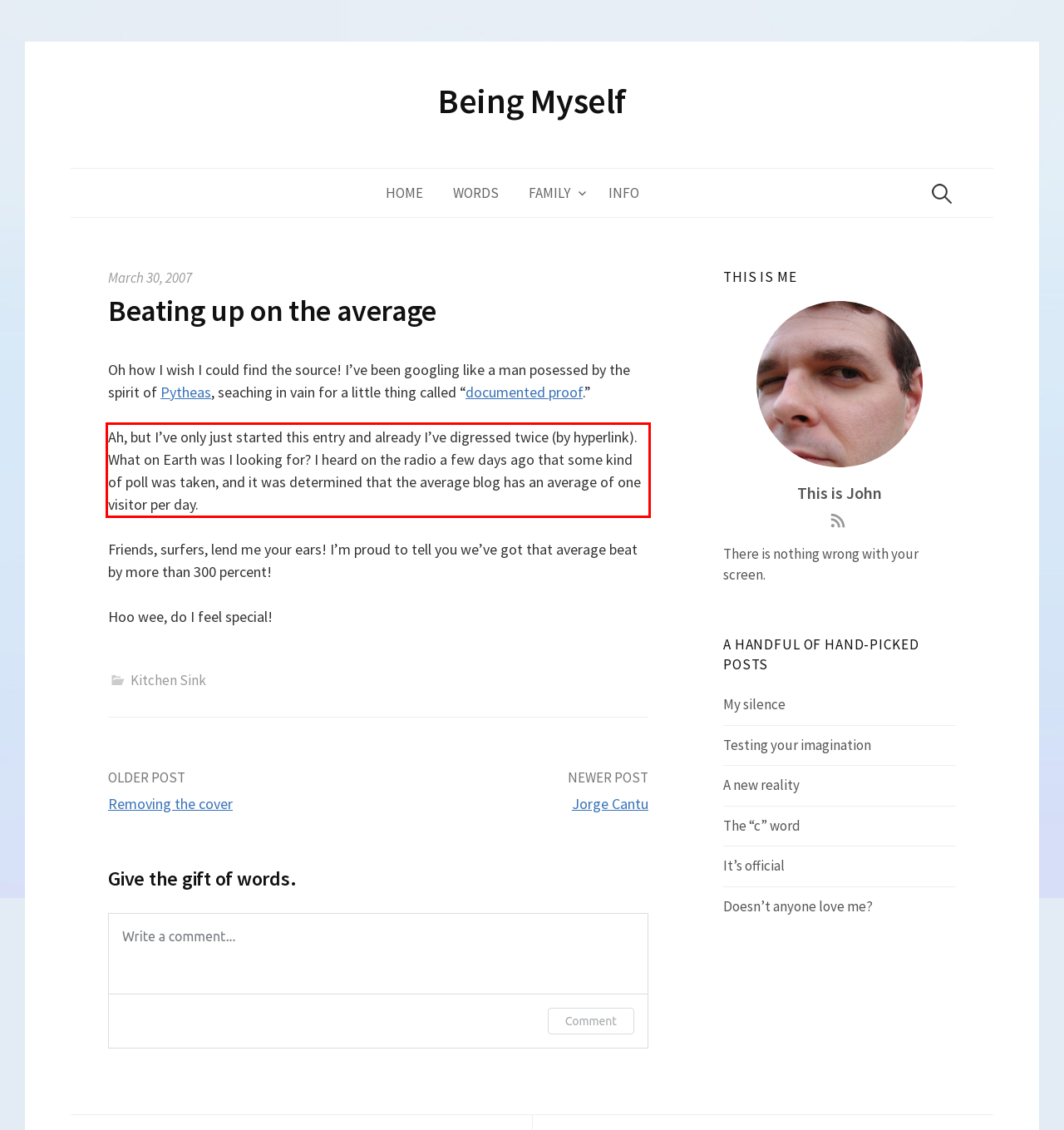Please extract the text content within the red bounding box on the webpage screenshot using OCR.

Ah, but I’ve only just started this entry and already I’ve digressed twice (by hyperlink). What on Earth was I looking for? I heard on the radio a few days ago that some kind of poll was taken, and it was determined that the average blog has an average of one visitor per day.